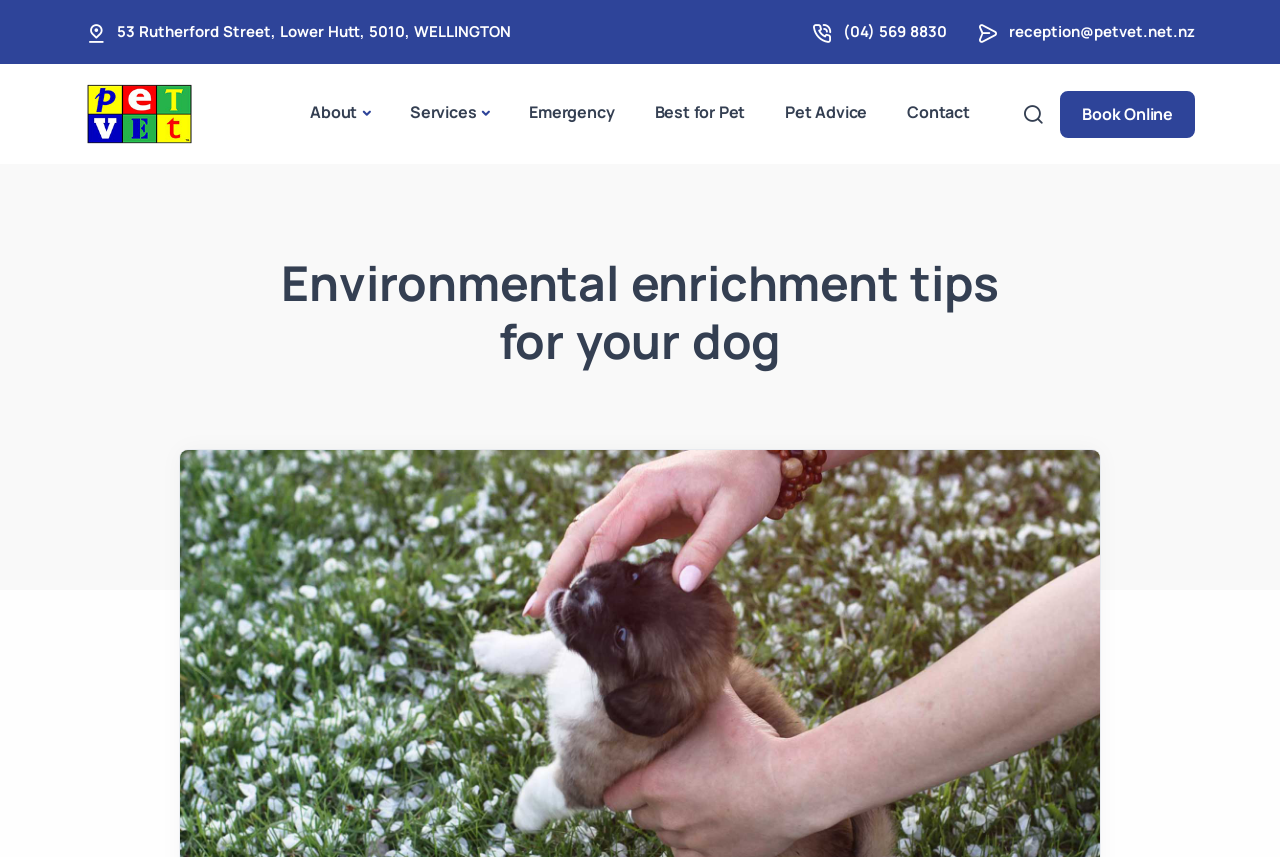Using the provided element description, identify the bounding box coordinates as (top-left x, top-left y, bottom-right x, bottom-right y). Ensure all values are between 0 and 1. Description: About

[0.227, 0.088, 0.305, 0.179]